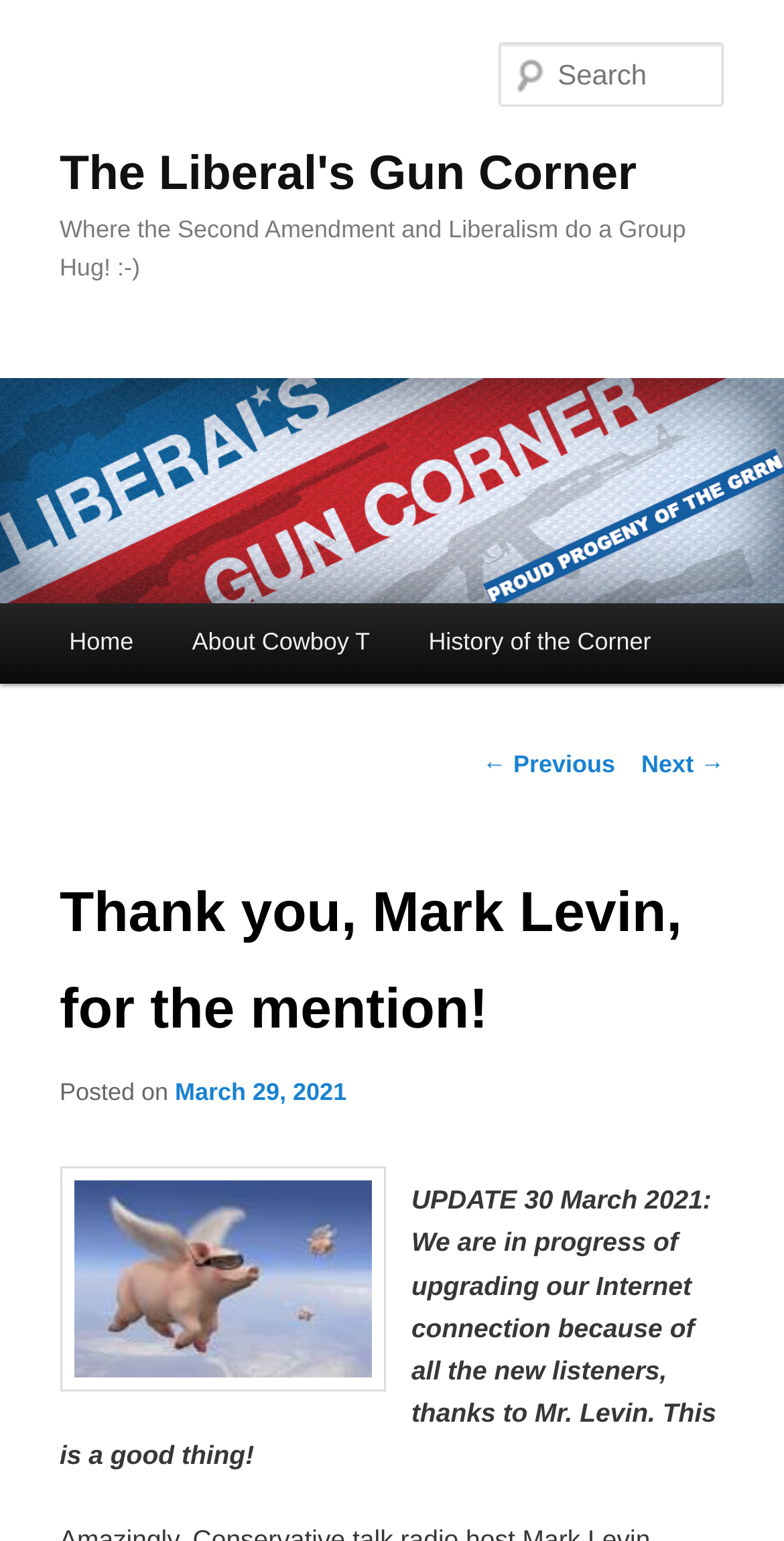Could you provide the bounding box coordinates for the portion of the screen to click to complete this instruction: "View the next post"?

[0.818, 0.487, 0.924, 0.505]